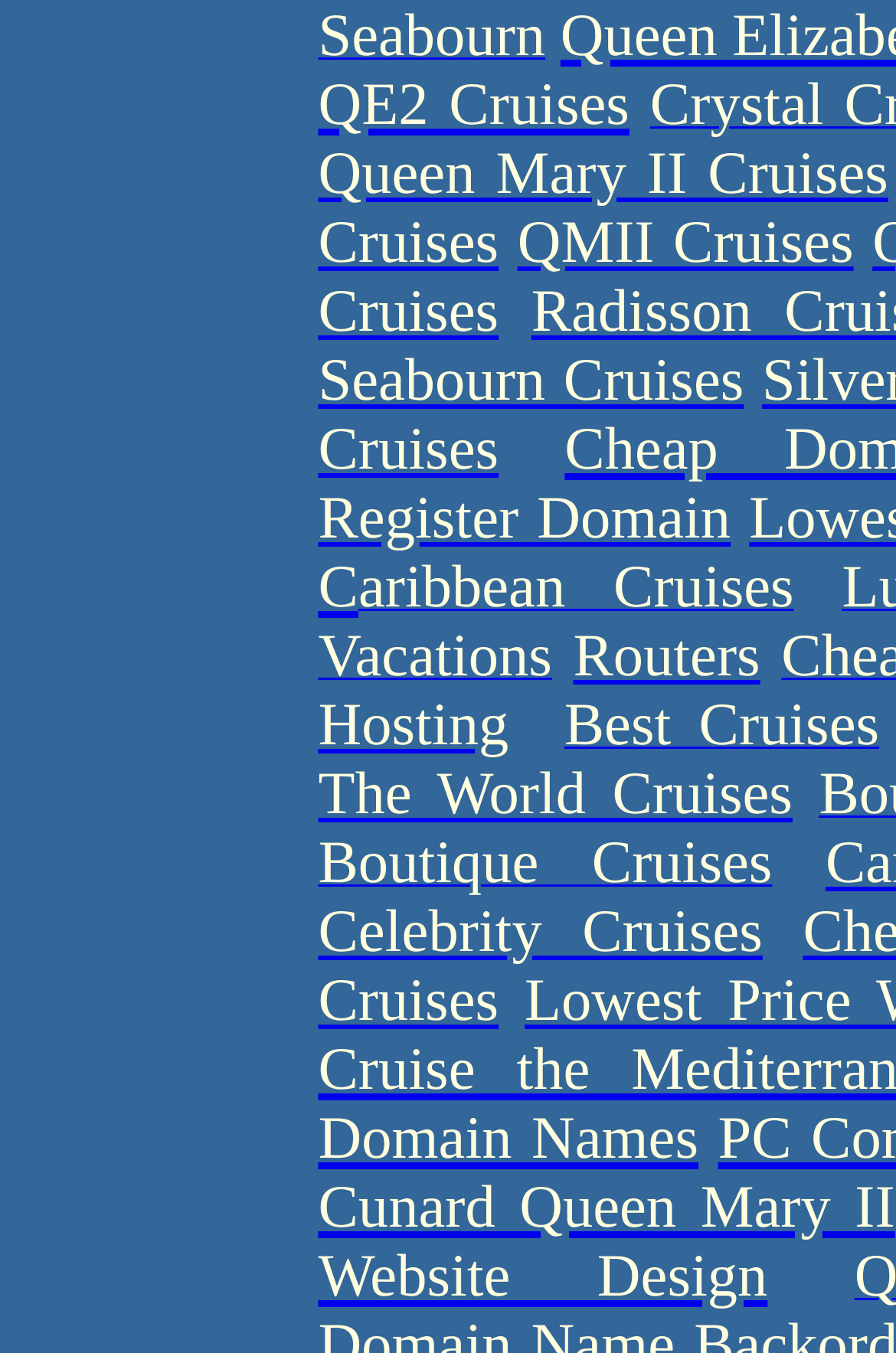Pinpoint the bounding box coordinates of the area that must be clicked to complete this instruction: "Learn about Cunard Queen Mary II".

[0.355, 0.857, 0.999, 0.919]